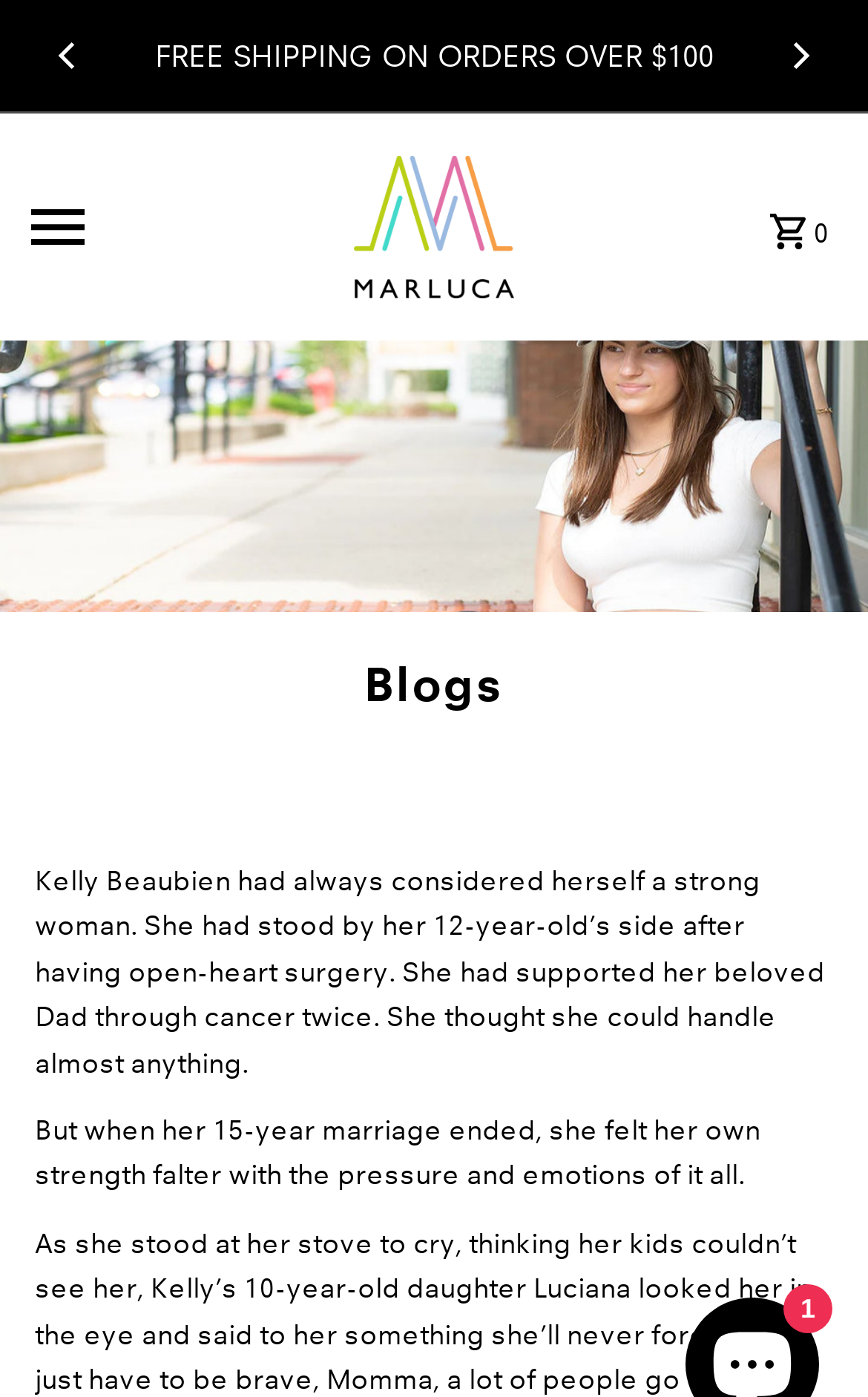Locate the bounding box of the UI element described by: "aria-label="Open navigation" name="button"" in the given webpage screenshot.

[0.033, 0.123, 0.355, 0.203]